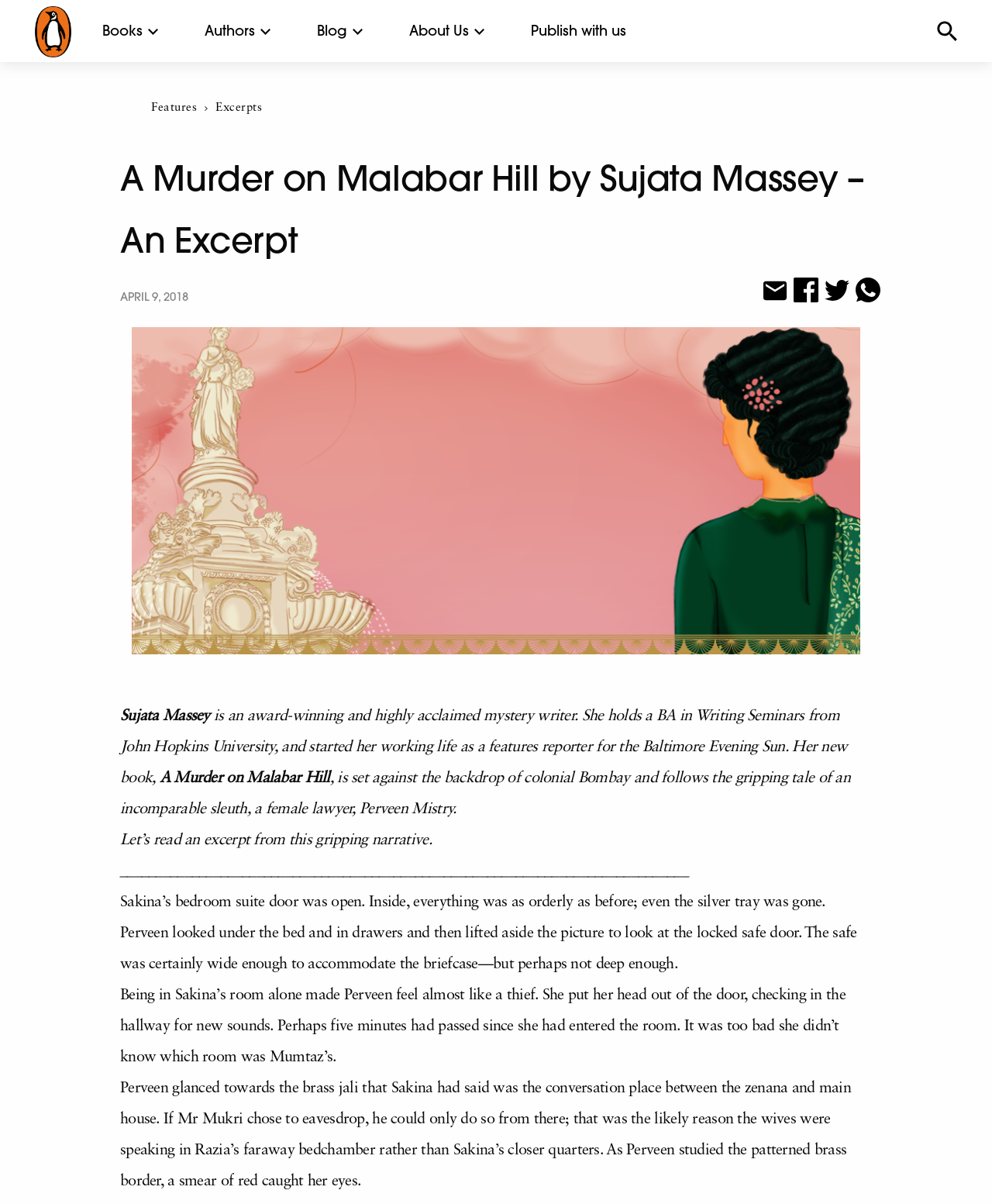Pinpoint the bounding box coordinates of the element that must be clicked to accomplish the following instruction: "Click on the Email link". The coordinates should be in the format of four float numbers between 0 and 1, i.e., [left, top, right, bottom].

[0.766, 0.232, 0.797, 0.253]